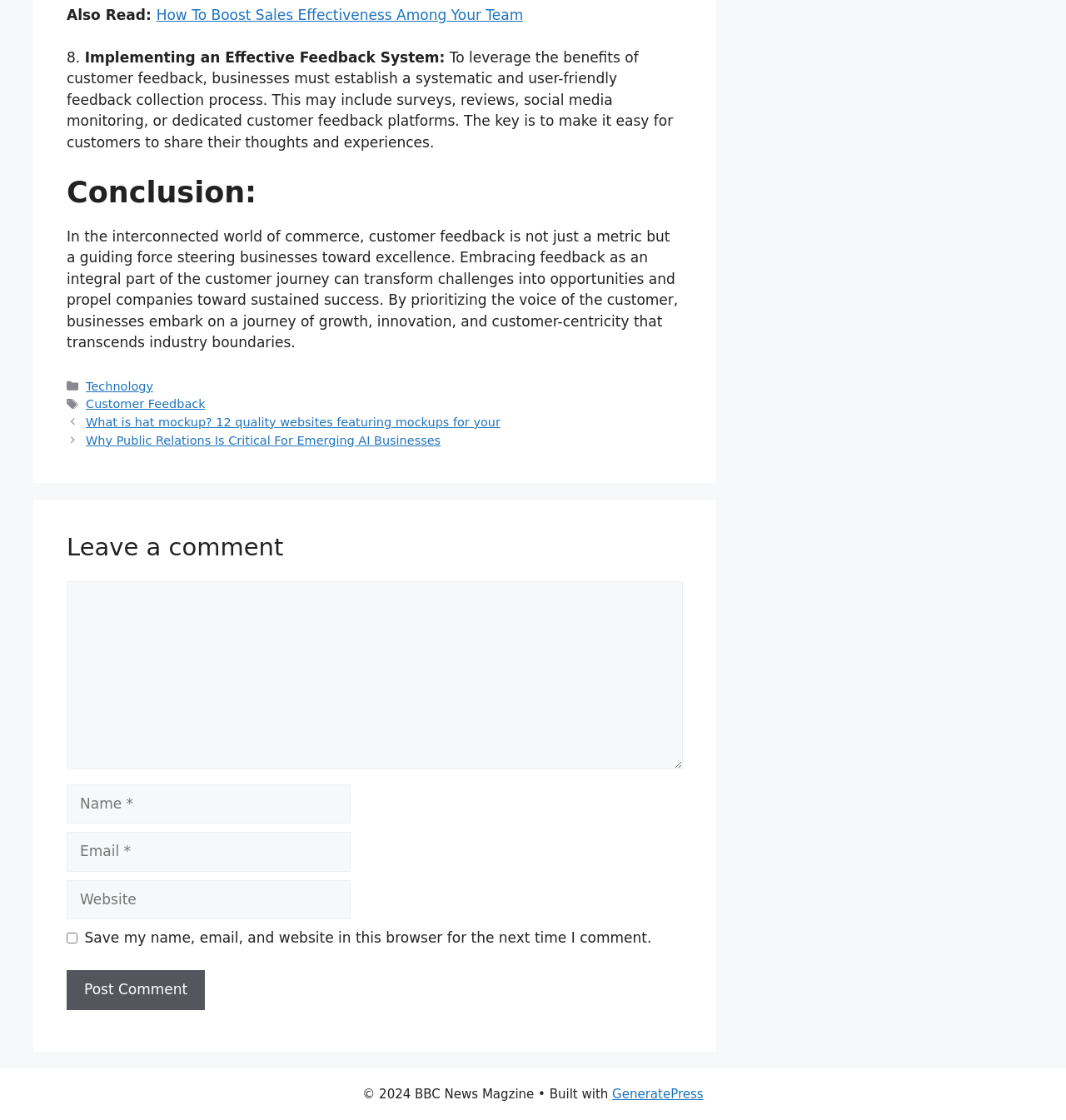Find and specify the bounding box coordinates that correspond to the clickable region for the instruction: "Leave a comment".

[0.062, 0.476, 0.641, 0.504]